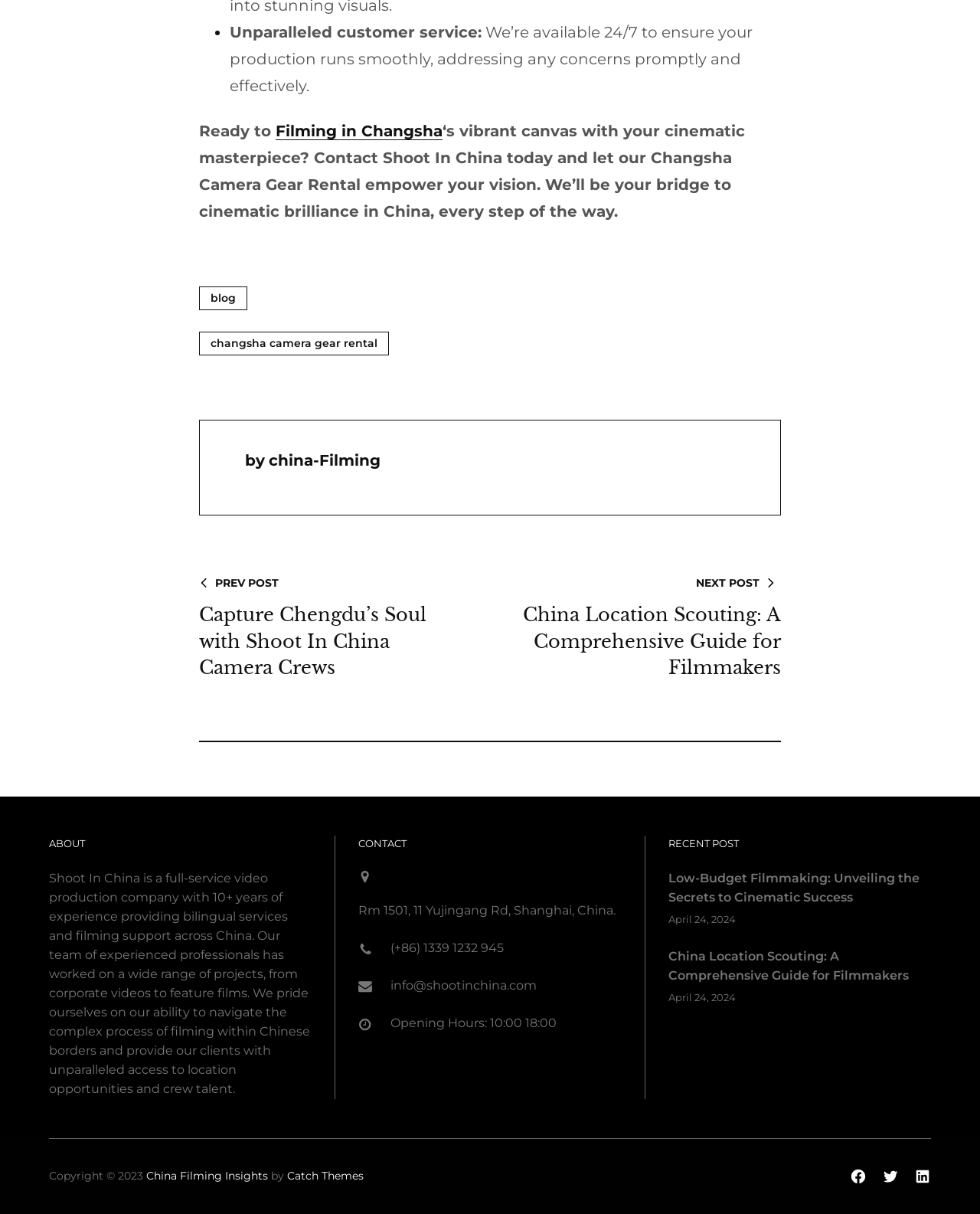Identify the bounding box coordinates of the section to be clicked to complete the task described by the following instruction: "Check the recent post". The coordinates should be four float numbers between 0 and 1, formatted as [left, top, right, bottom].

[0.682, 0.717, 0.938, 0.745]